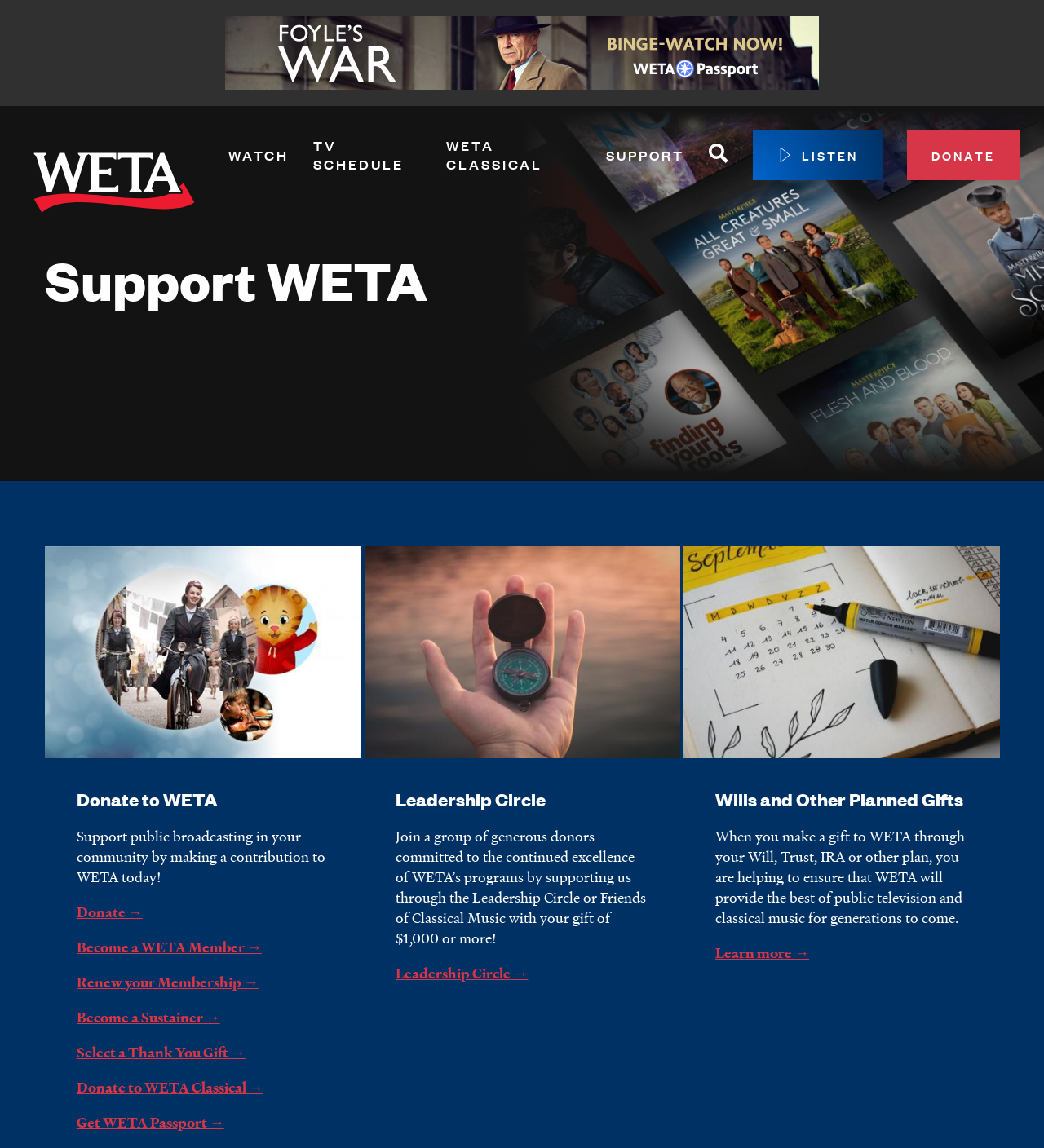What is the main purpose of this webpage?
Give a thorough and detailed response to the question.

Based on the webpage's content, it appears to be a donation page for WETA, a public broadcasting organization. The page provides various ways for users to support WETA, including donating, becoming a member, and renewing membership.